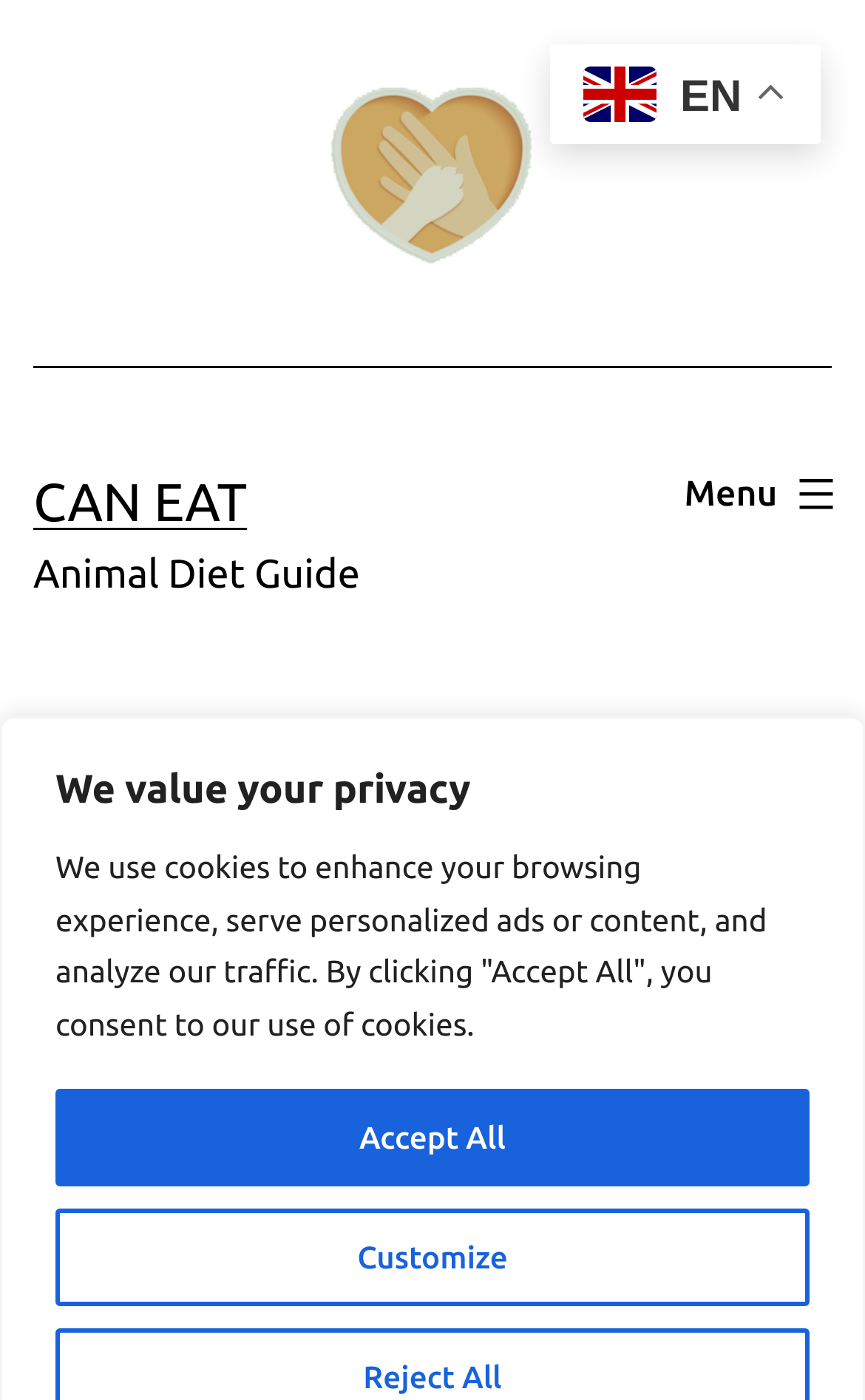Please find the bounding box coordinates in the format (top-left x, top-left y, bottom-right x, bottom-right y) for the given element description. Ensure the coordinates are floating point numbers between 0 and 1. Description: alt="Can Eat"

[0.377, 0.102, 0.623, 0.139]